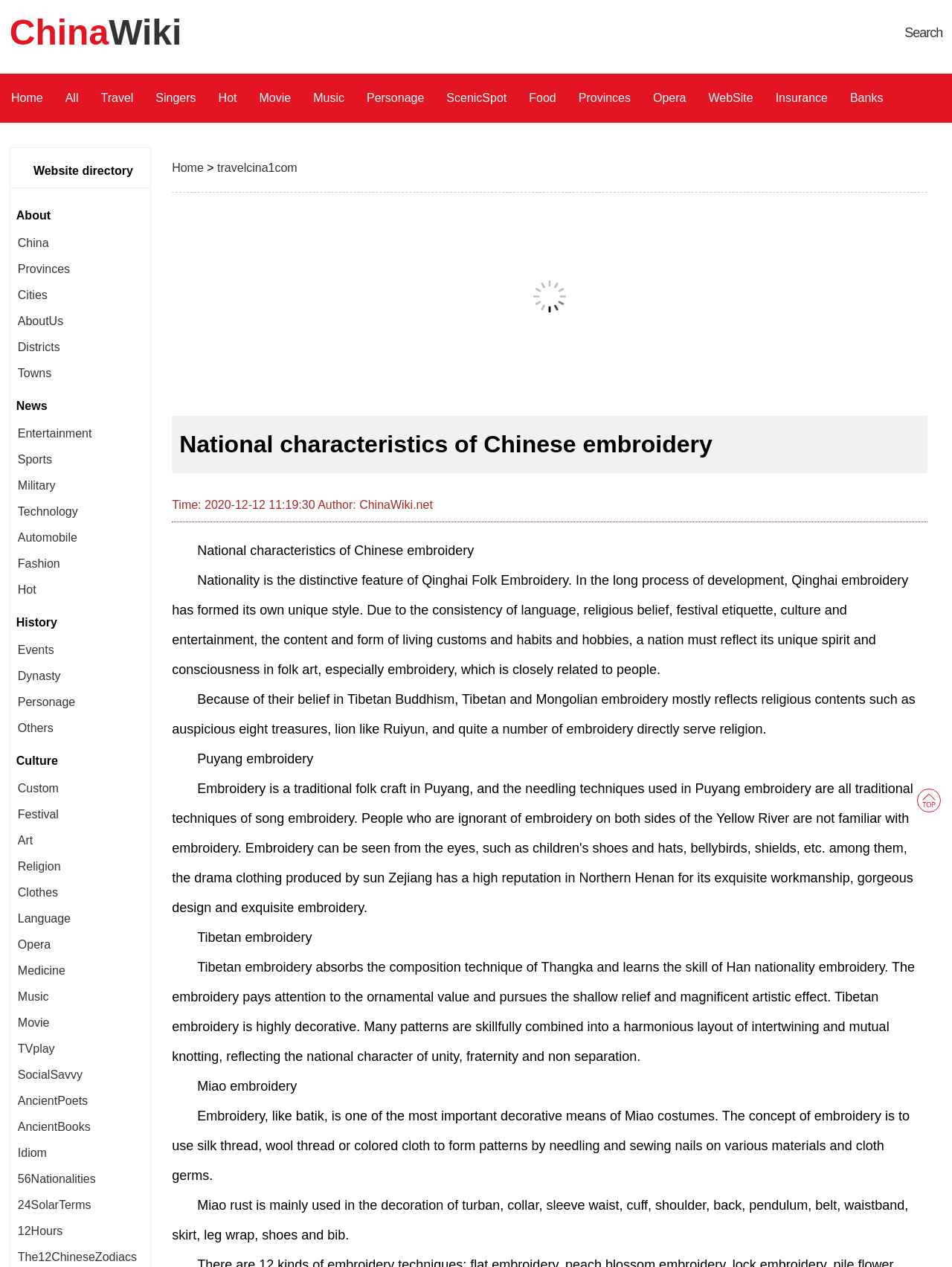What is the relationship between Qinghai embroidery and language?
Answer the question with as much detail as possible.

The webpage mentions that Qinghai embroidery has formed its own unique style due to the consistency of language, indicating that there is a close relationship between the two, with language influencing the development of embroidery.